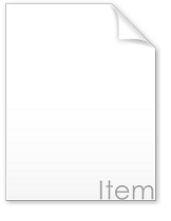What is the text at the bottom of the icon?
Look at the image and respond with a one-word or short-phrase answer.

Item